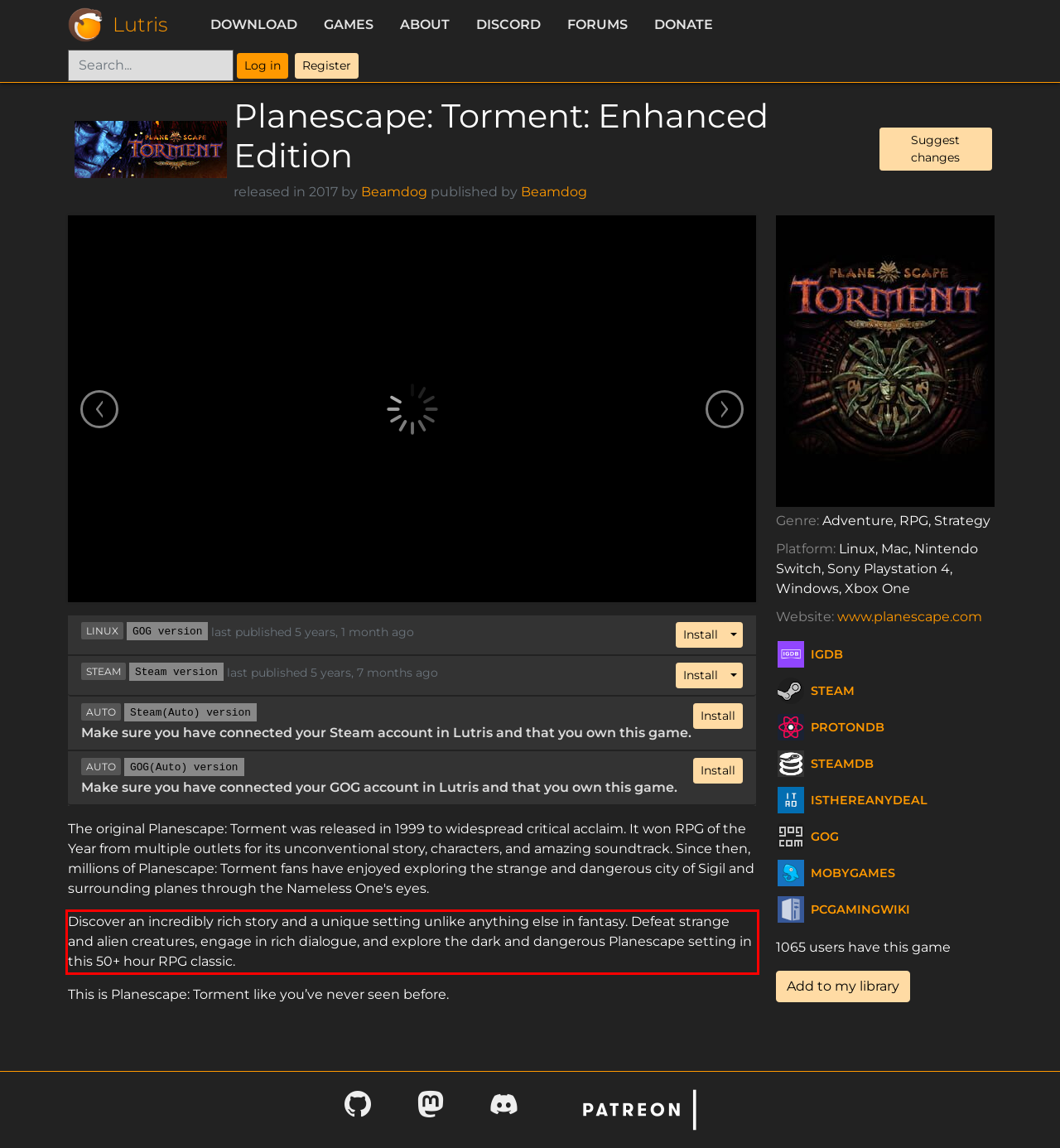There is a UI element on the webpage screenshot marked by a red bounding box. Extract and generate the text content from within this red box.

Discover an incredibly rich story and a unique setting unlike anything else in fantasy. Defeat strange and alien creatures, engage in rich dialogue, and explore the dark and dangerous Planescape setting in this 50+ hour RPG classic.